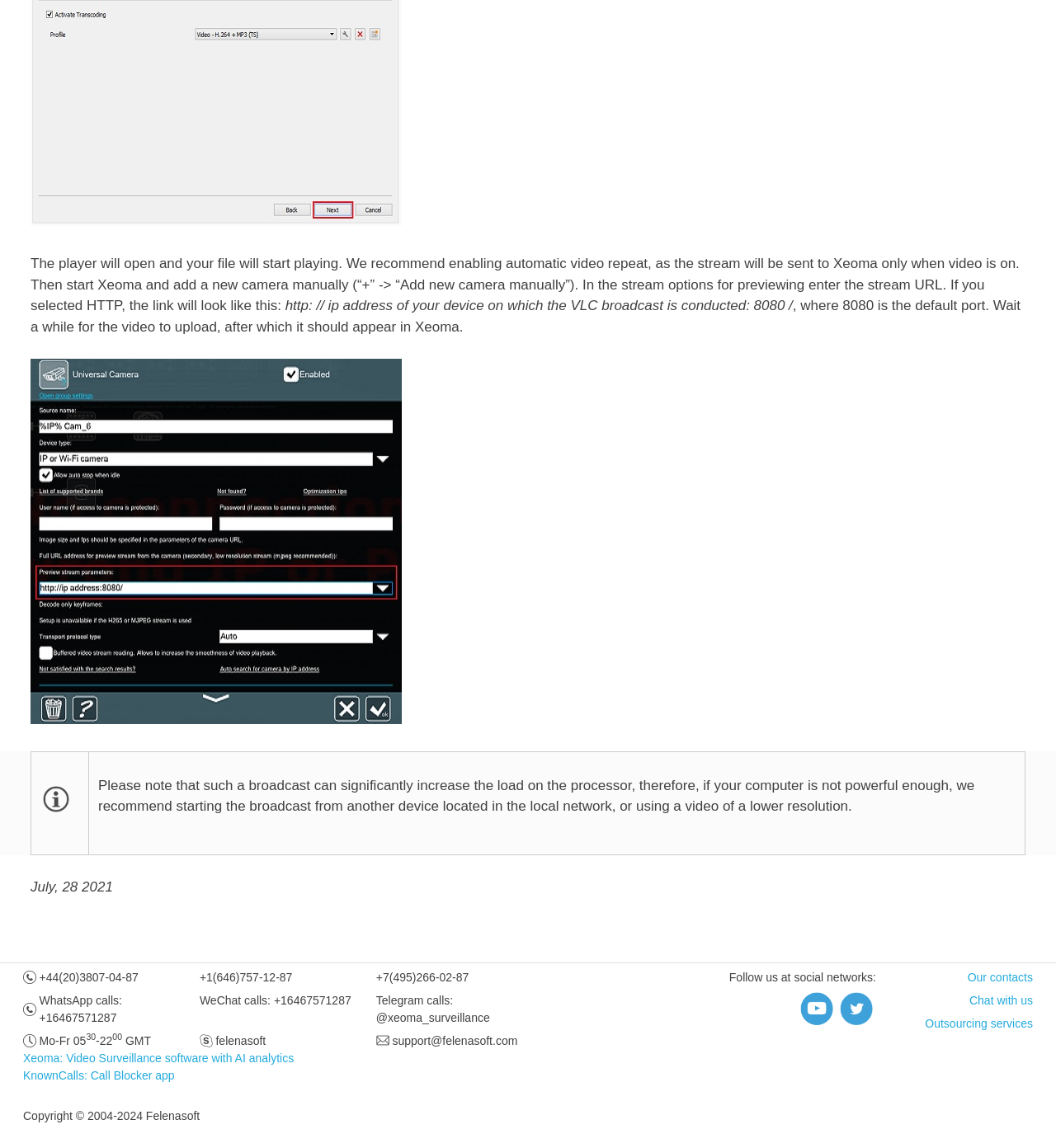Please specify the bounding box coordinates in the format (top-left x, top-left y, bottom-right x, bottom-right y), with all values as floating point numbers between 0 and 1. Identify the bounding box of the UI element described by: felenasoft

[0.204, 0.901, 0.252, 0.912]